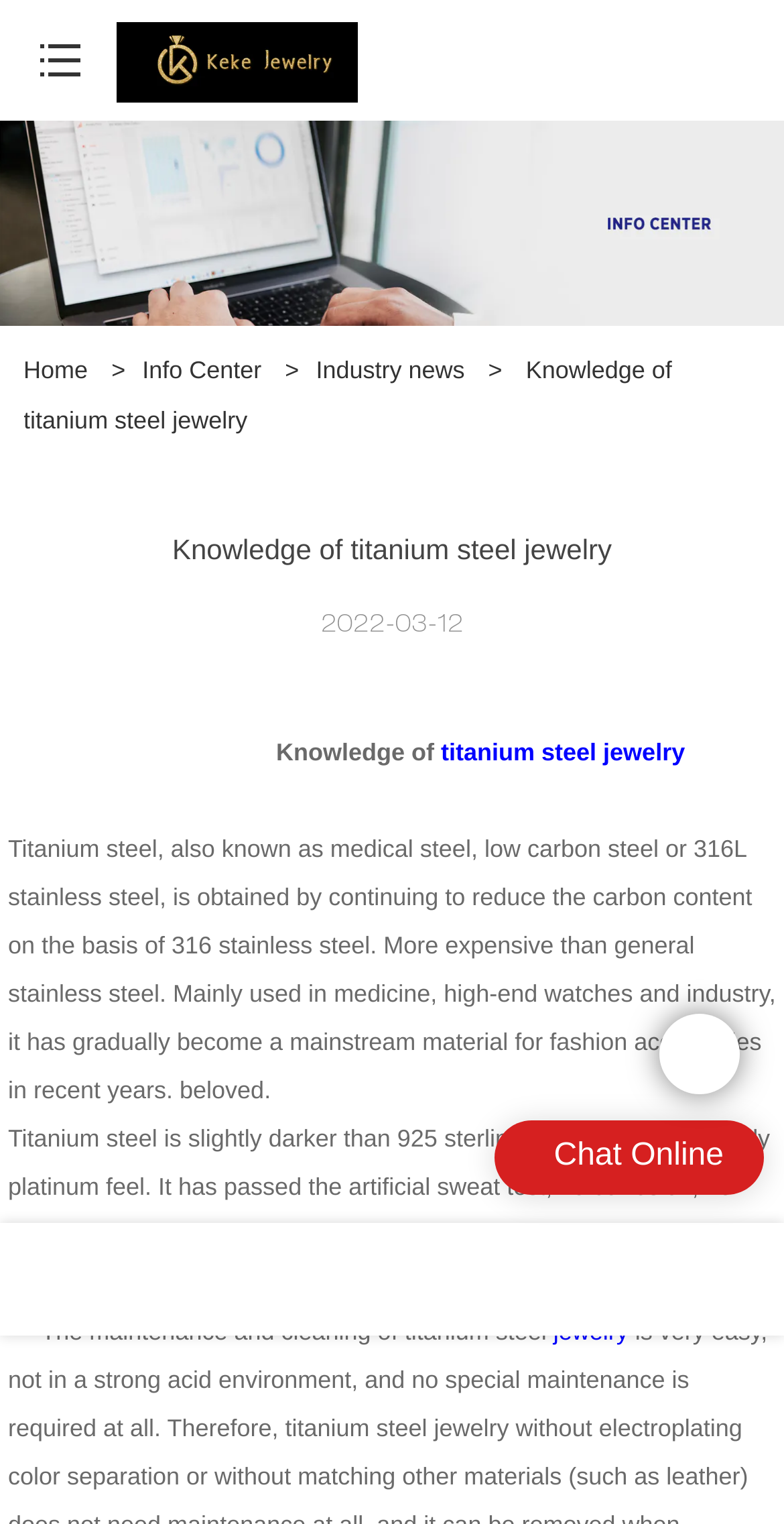Answer this question using a single word or a brief phrase:
What is the maintenance topic related to?

Titanium steel jewelry